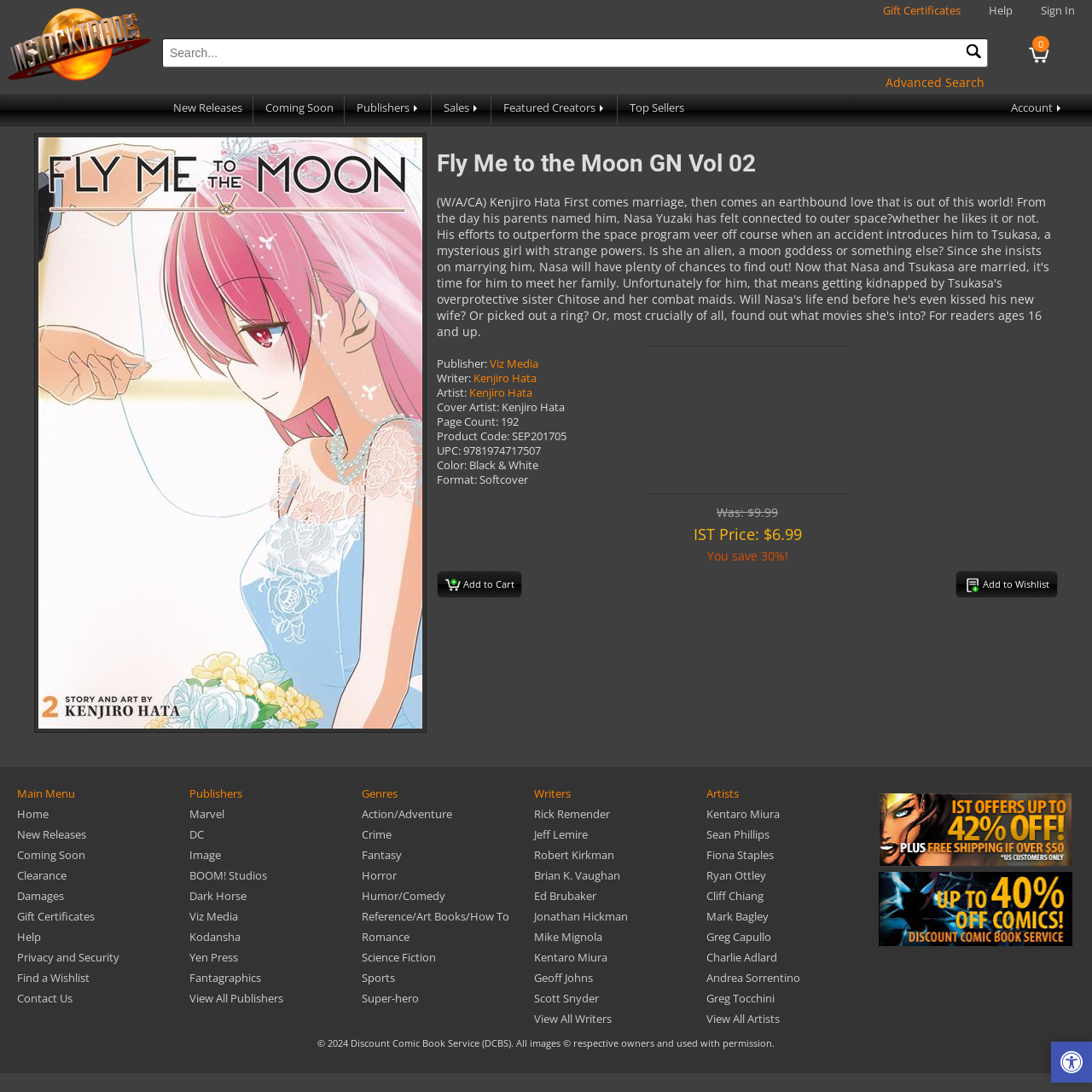Based on what you see in the screenshot, provide a thorough answer to this question: What is the discounted price of this graphic novel?

I found the answer by looking at the 'IST Price:' label, which says '$6.99'.